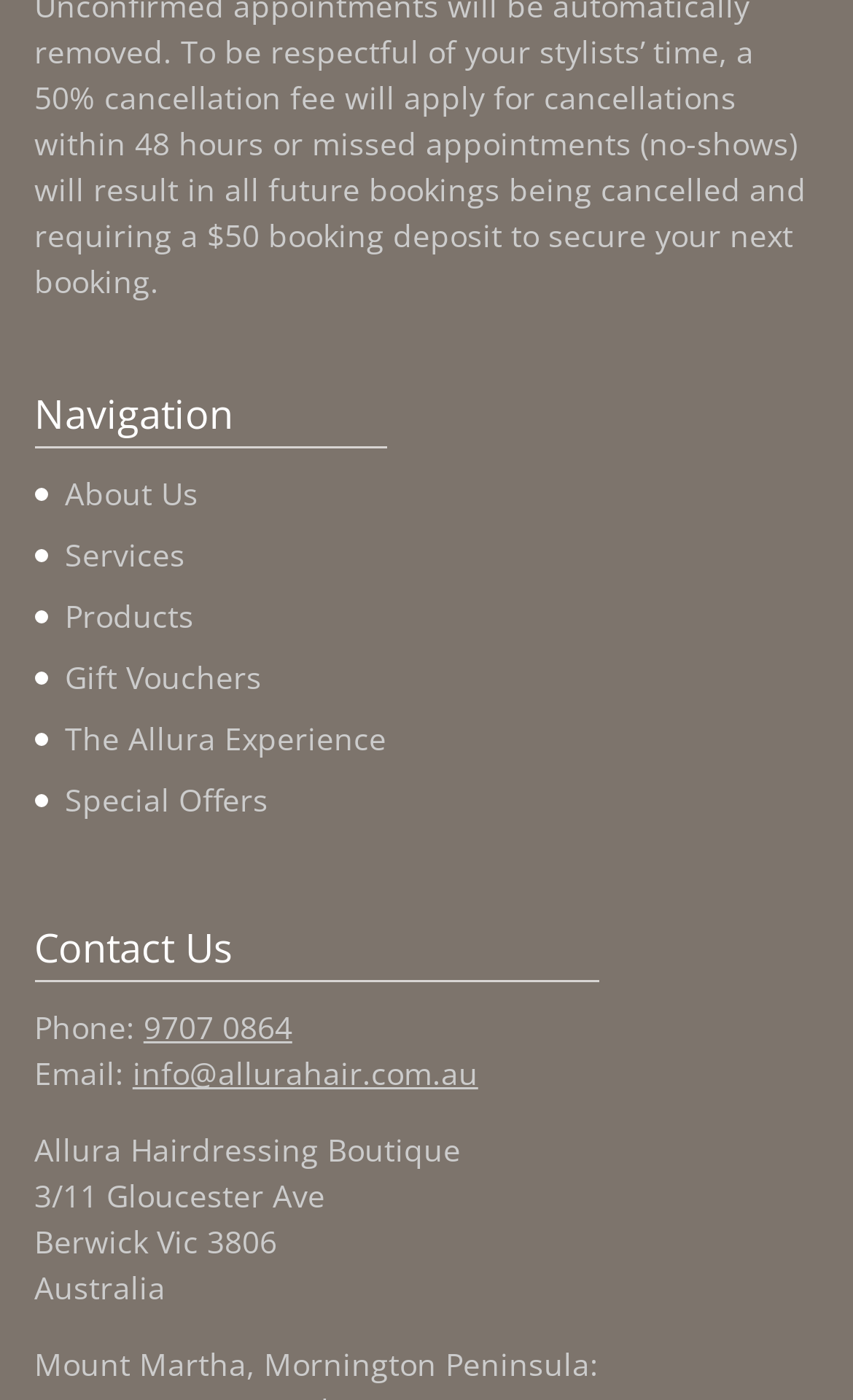Please mark the clickable region by giving the bounding box coordinates needed to complete this instruction: "Click on About Us".

[0.076, 0.338, 0.232, 0.367]